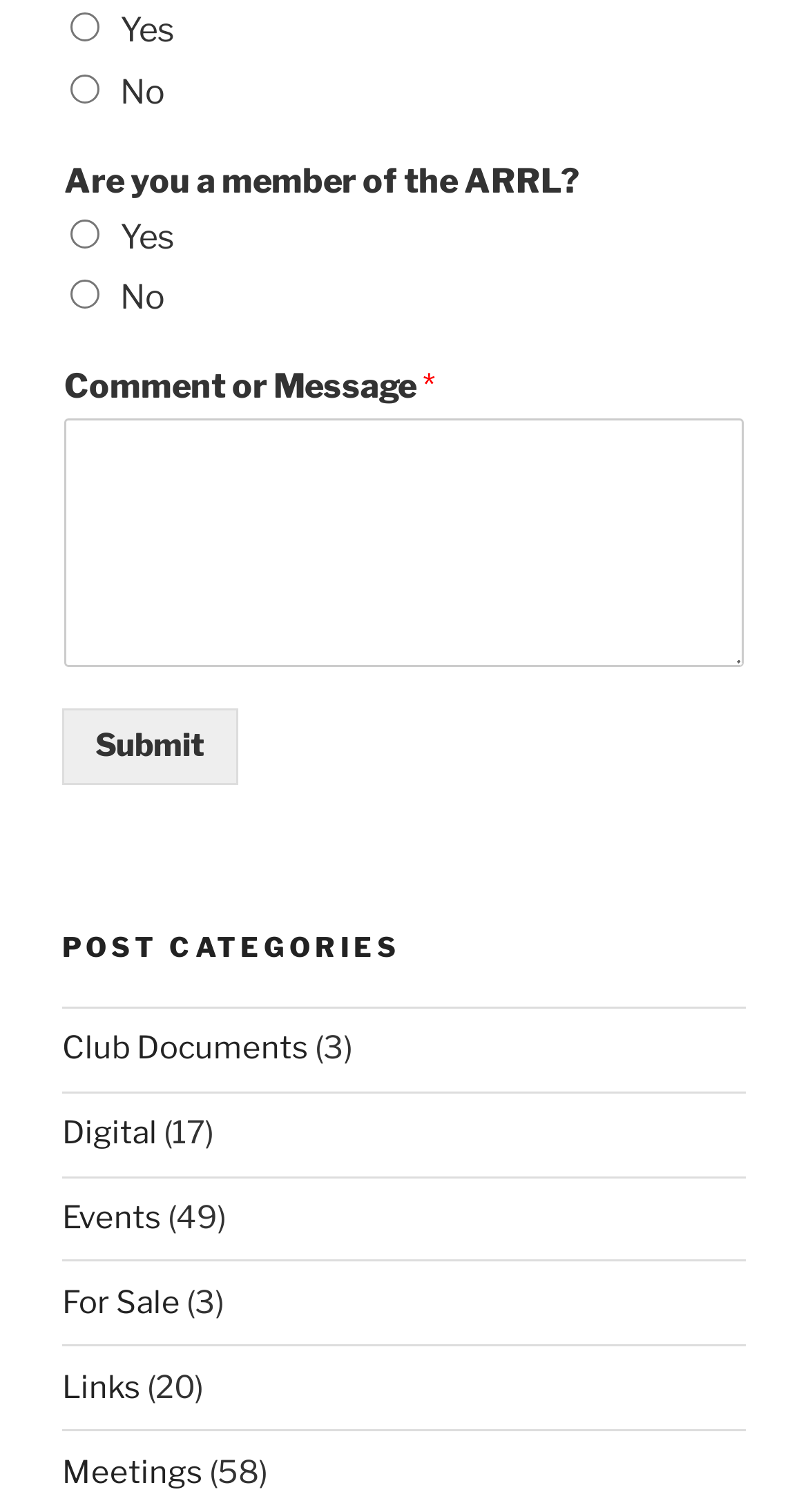Locate the bounding box of the UI element defined by this description: "Club Documents". The coordinates should be given as four float numbers between 0 and 1, formatted as [left, top, right, bottom].

[0.077, 0.681, 0.382, 0.706]